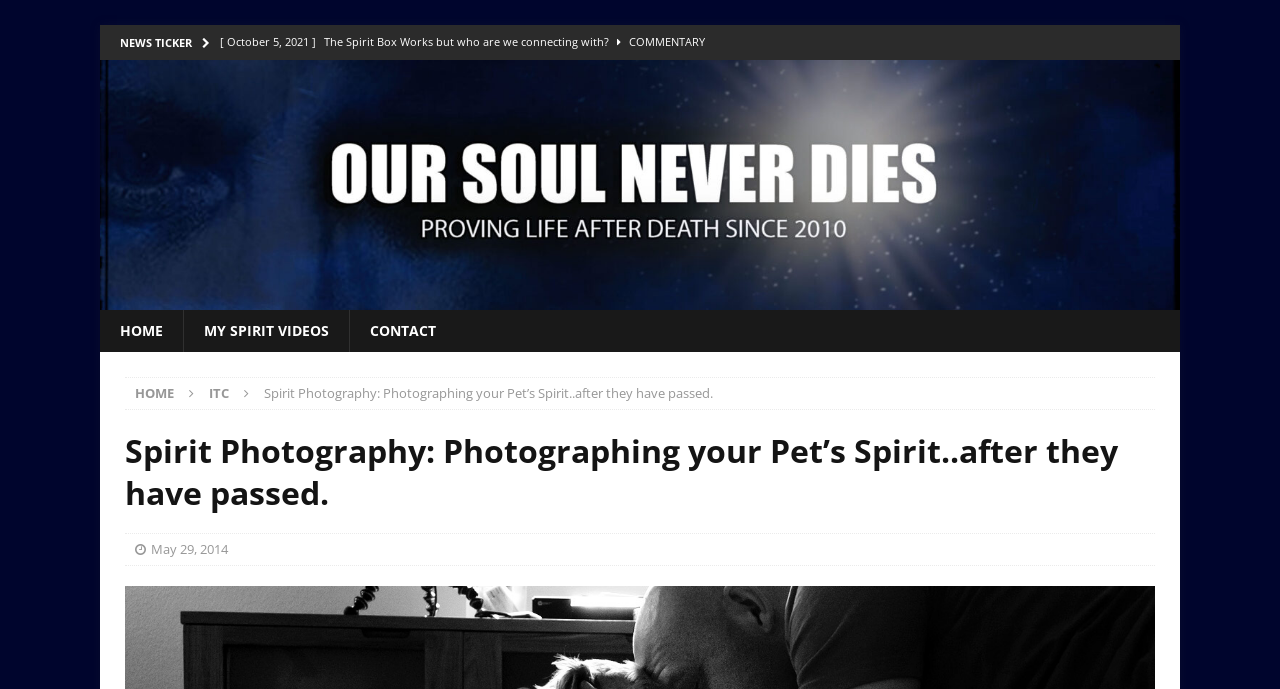Show the bounding box coordinates of the region that should be clicked to follow the instruction: "Read the article about The Spirit Box Works."

[0.172, 0.036, 0.634, 0.086]